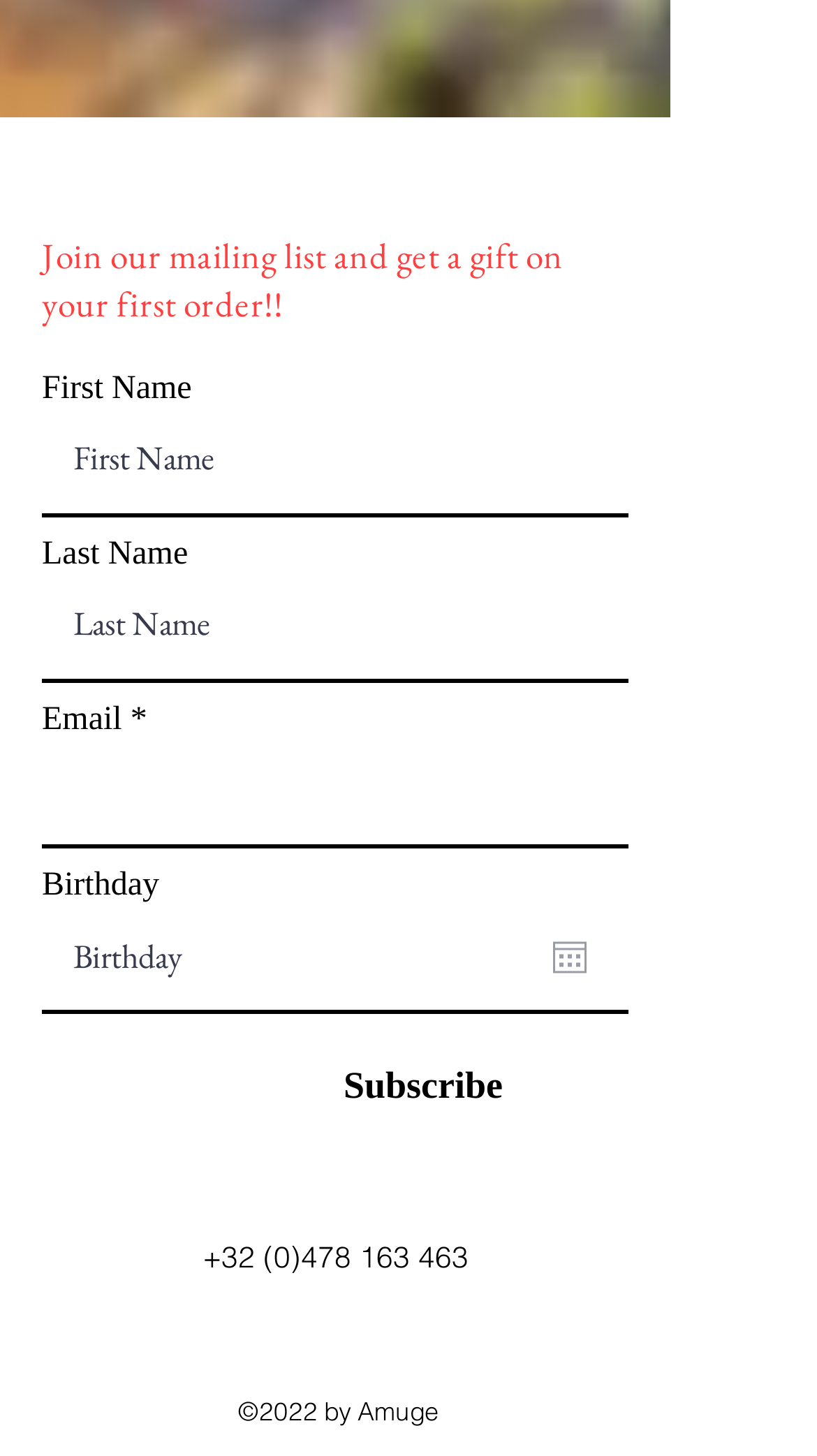What social media platforms are linked on the webpage?
Please use the visual content to give a single word or phrase answer.

Facebook and Instagram